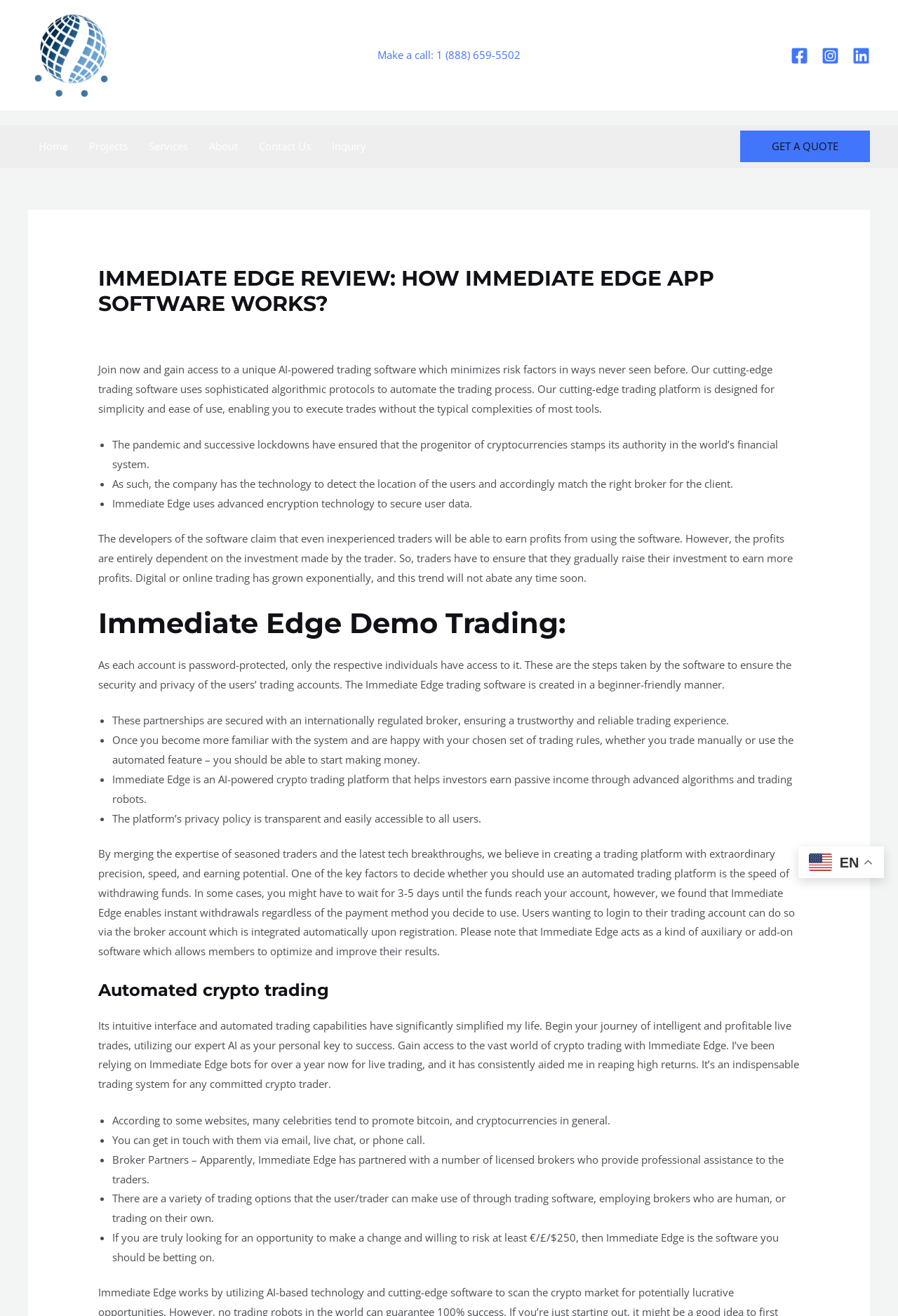Please find the bounding box coordinates of the element's region to be clicked to carry out this instruction: "Read the 'Immediate Edge Review 2023: Is it a Scam or Legit?' article".

[0.217, 0.246, 0.523, 0.257]